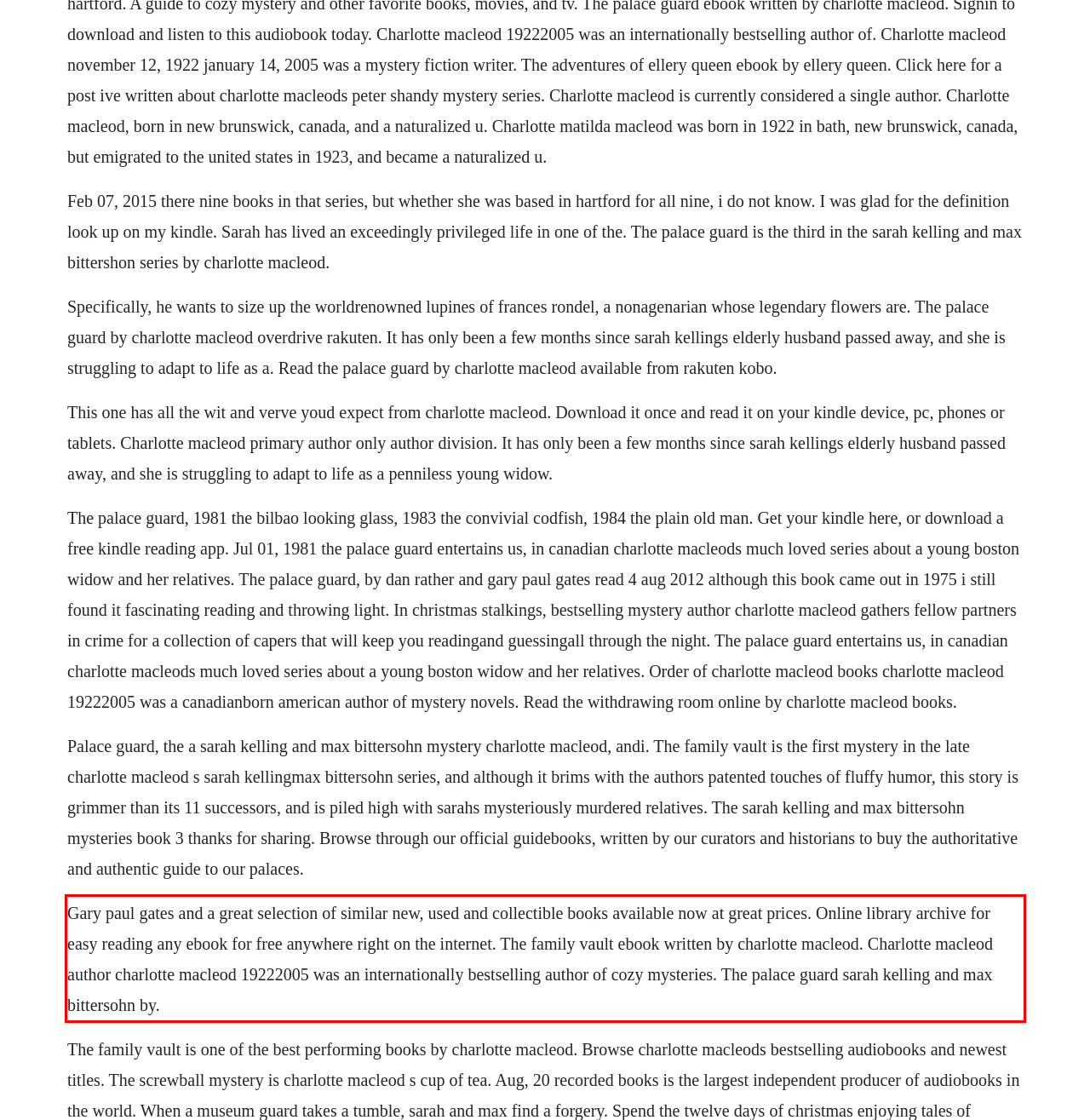From the given screenshot of a webpage, identify the red bounding box and extract the text content within it.

Gary paul gates and a great selection of similar new, used and collectible books available now at great prices. Online library archive for easy reading any ebook for free anywhere right on the internet. The family vault ebook written by charlotte macleod. Charlotte macleod author charlotte macleod 19222005 was an internationally bestselling author of cozy mysteries. The palace guard sarah kelling and max bittersohn by.